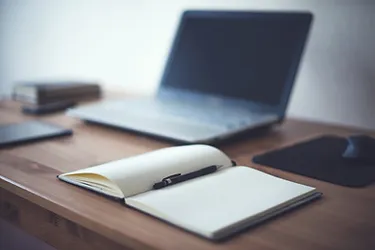Compose an extensive description of the image.

The image depicts a stylish and modern workspace setup featuring a wooden desk. Central to the scene is an open notebook lying flat, accompanied by a sleek pen resting on top. The notebook is positioned to invite note-taking or brainstorming, suggesting a blend of creativity and organization. To the right, a simple black mouse pad and a computer mouse hint at the digital aspect of the workspace. In the background, a silver laptop is partially visible, its screen closed and poised for use. This setup embodies a productive and minimalist approach, suitable for tasks such as studying, working, or planning—a perfect environment for enhancing focus and creativity.